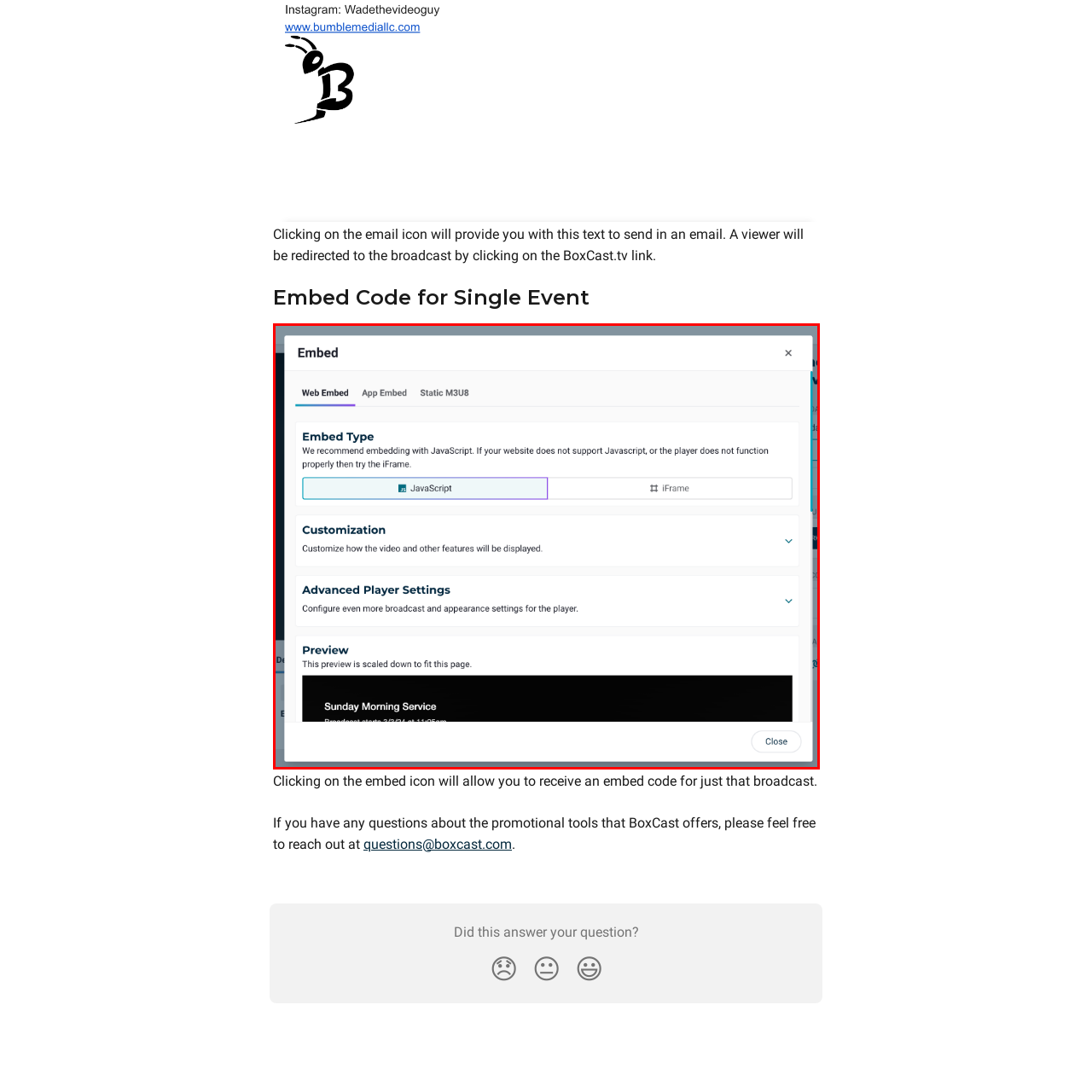Look at the image inside the red boundary and respond to the question with a single word or phrase: What is the alternative embedding method?

iFrame